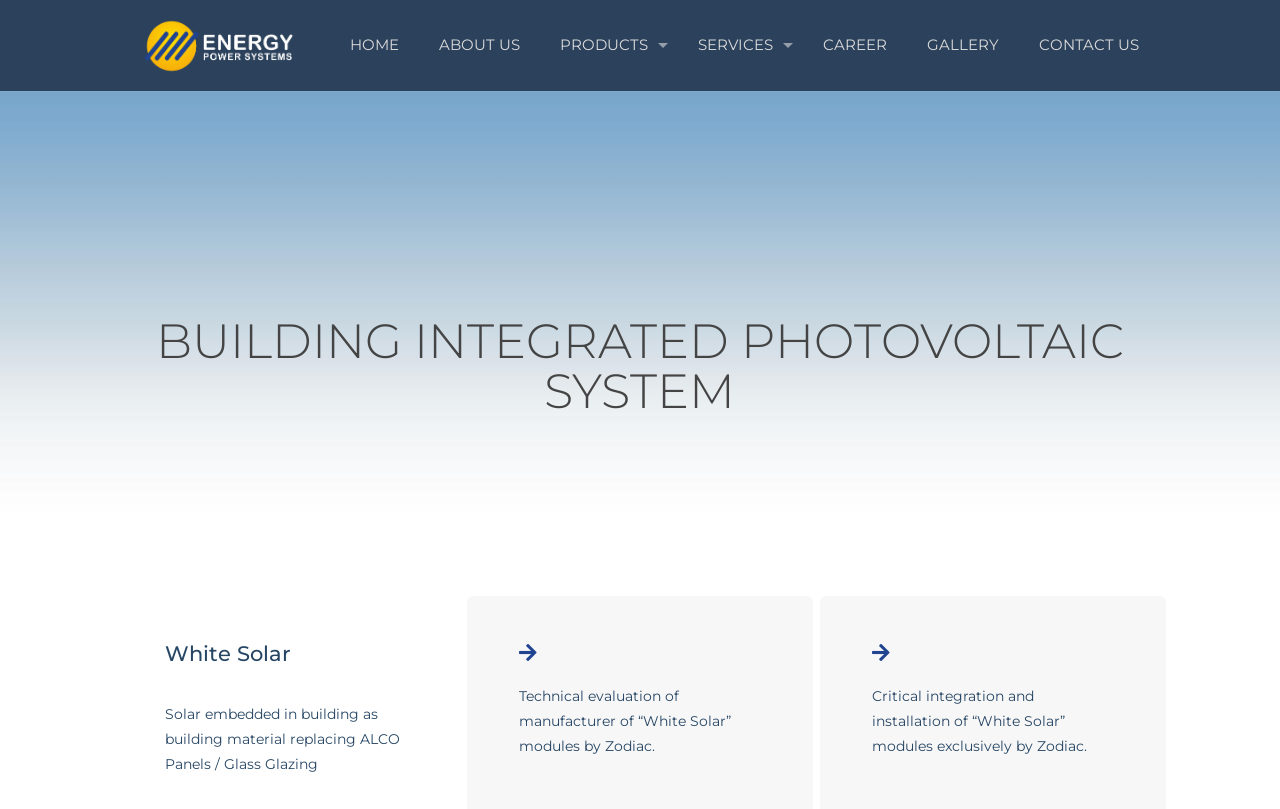Give a concise answer of one word or phrase to the question: 
What is the second menu item?

ABOUT US